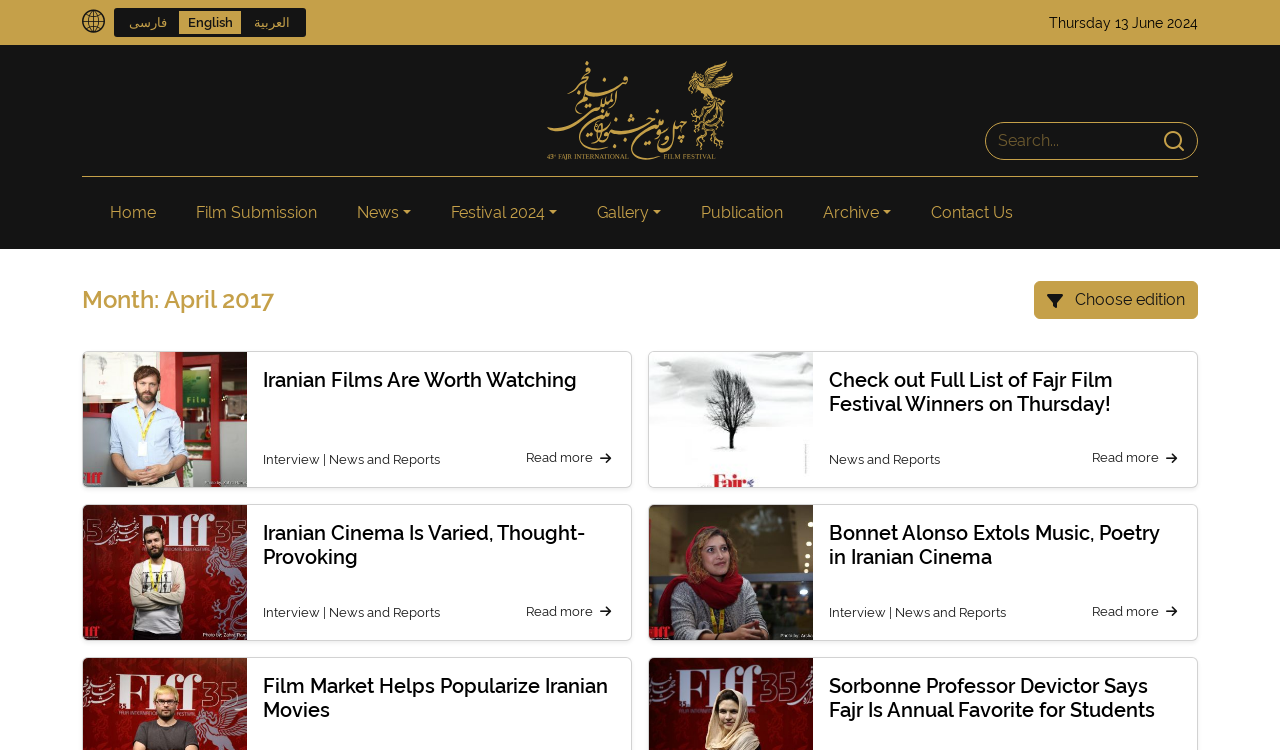Identify the bounding box coordinates of the clickable section necessary to follow the following instruction: "Go to Film Submission page". The coordinates should be presented as four float numbers from 0 to 1, i.e., [left, top, right, bottom].

[0.141, 0.257, 0.26, 0.311]